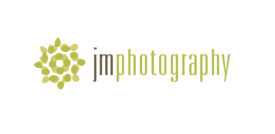Explain the content of the image in detail.

This image features the logo of JM Photography, a business that specializes in capturing beautiful moments through photography. The logo incorporates a unique design with green leaves arranged in a circular pattern, symbolizing growth and creativity. The text "jmphotography" is elegantly styled, blending earthy tones that reflect a focus on natural beauty and lifestyle photography. JM Photography is known for its expertise in baby, lifestyle, and wedding photography, highlighting the importance of personal milestones and everyday moments in life. The company operates from Nashua, NH, and invites clients to explore its gallery for stunning visual storytelling.